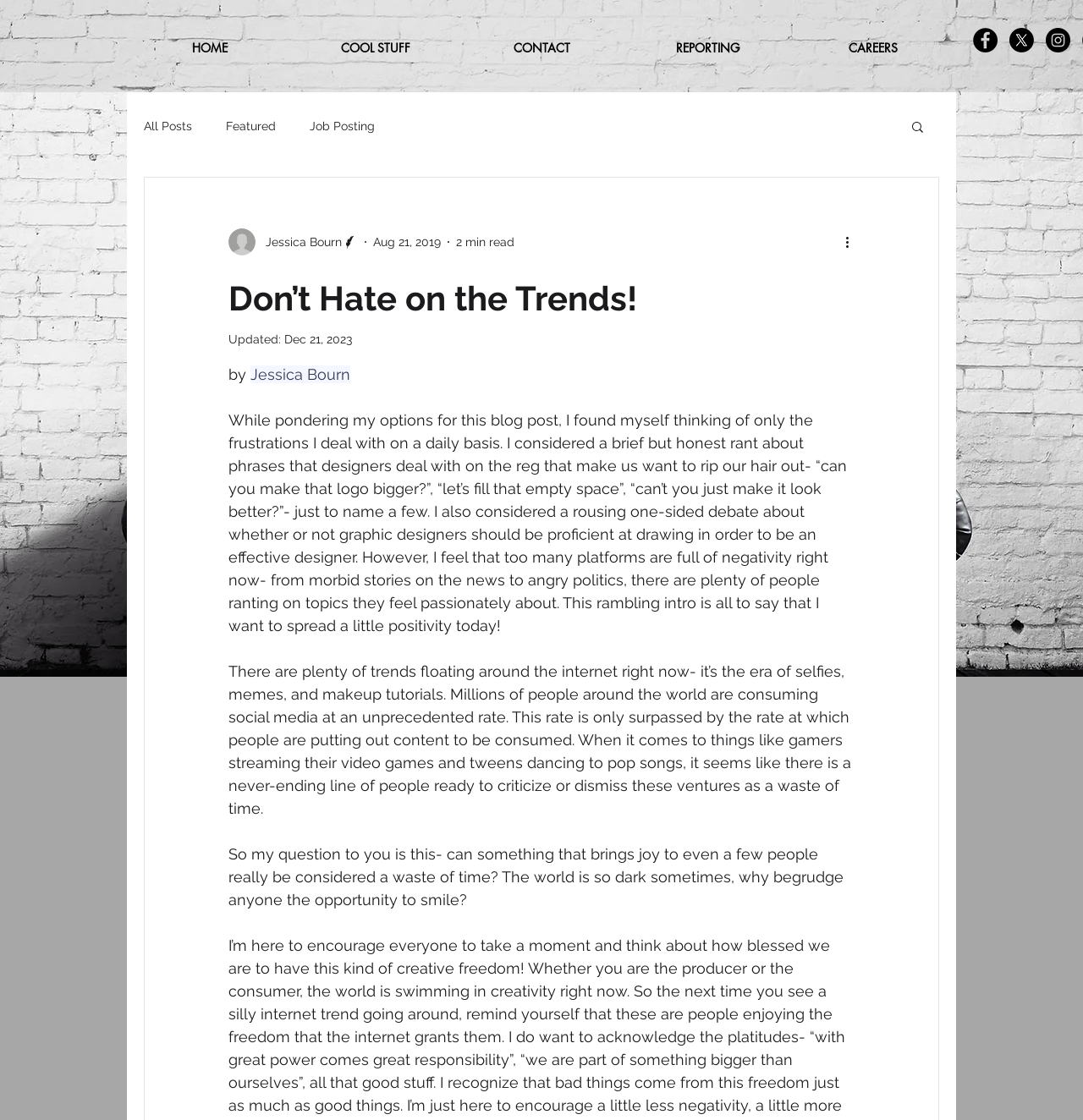Locate the bounding box coordinates of the clickable part needed for the task: "Click on the HOME link".

[0.117, 0.025, 0.27, 0.061]